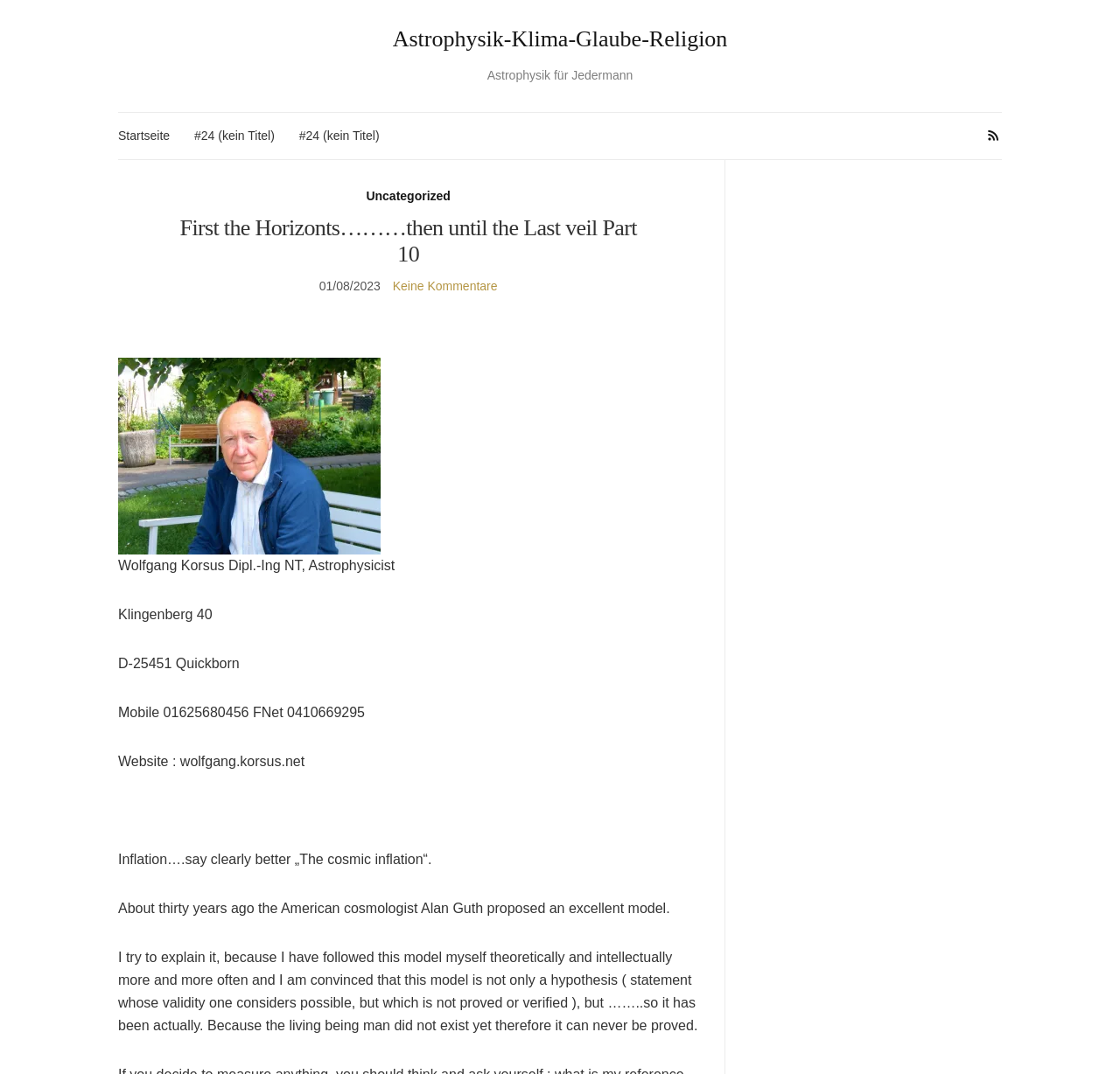Provide the bounding box coordinates for the UI element that is described by this text: "Keine Kommentare". The coordinates should be in the form of four float numbers between 0 and 1: [left, top, right, bottom].

[0.351, 0.259, 0.444, 0.272]